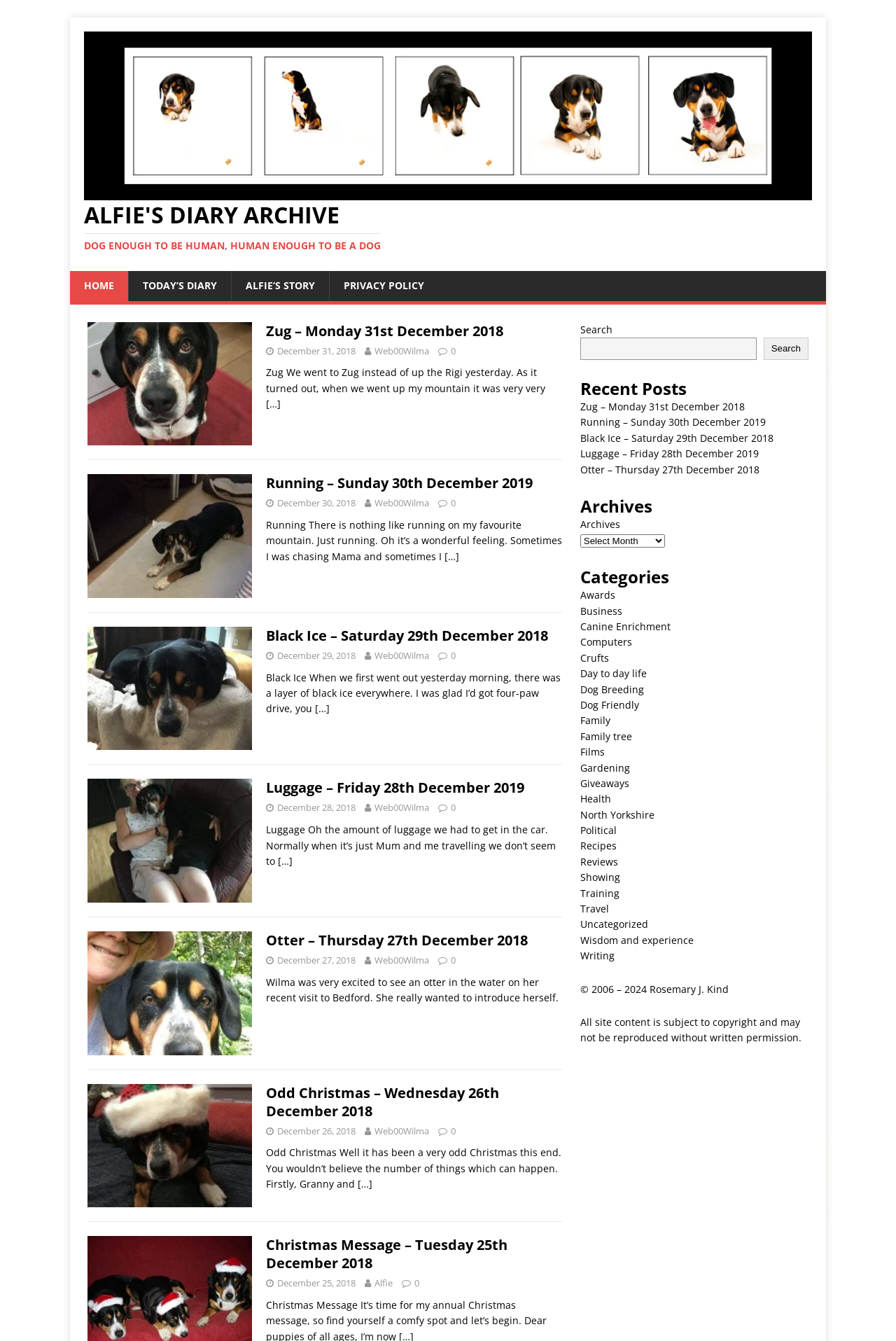What is the name of the diary archive?
Can you offer a detailed and complete answer to this question?

The name of the diary archive can be found in the top-left corner of the webpage, where it is written in a large font size.